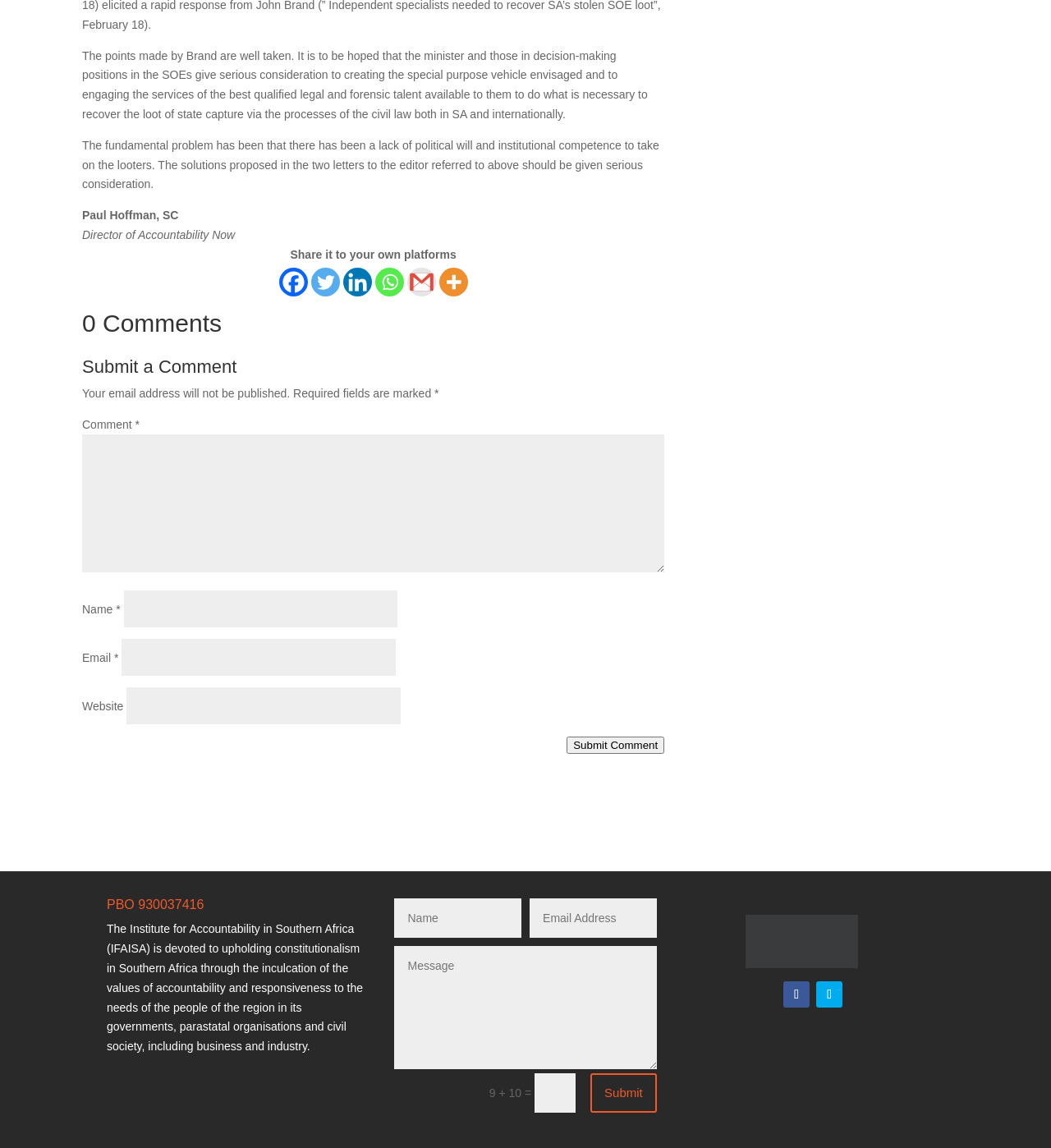Given the element description, predict the bounding box coordinates in the format (top-left x, top-left y, bottom-right x, bottom-right y). Make sure all values are between 0 and 1. Here is the element description: parent_node: Email * aria-describedby="email-notes" name="email"

[0.116, 0.557, 0.376, 0.589]